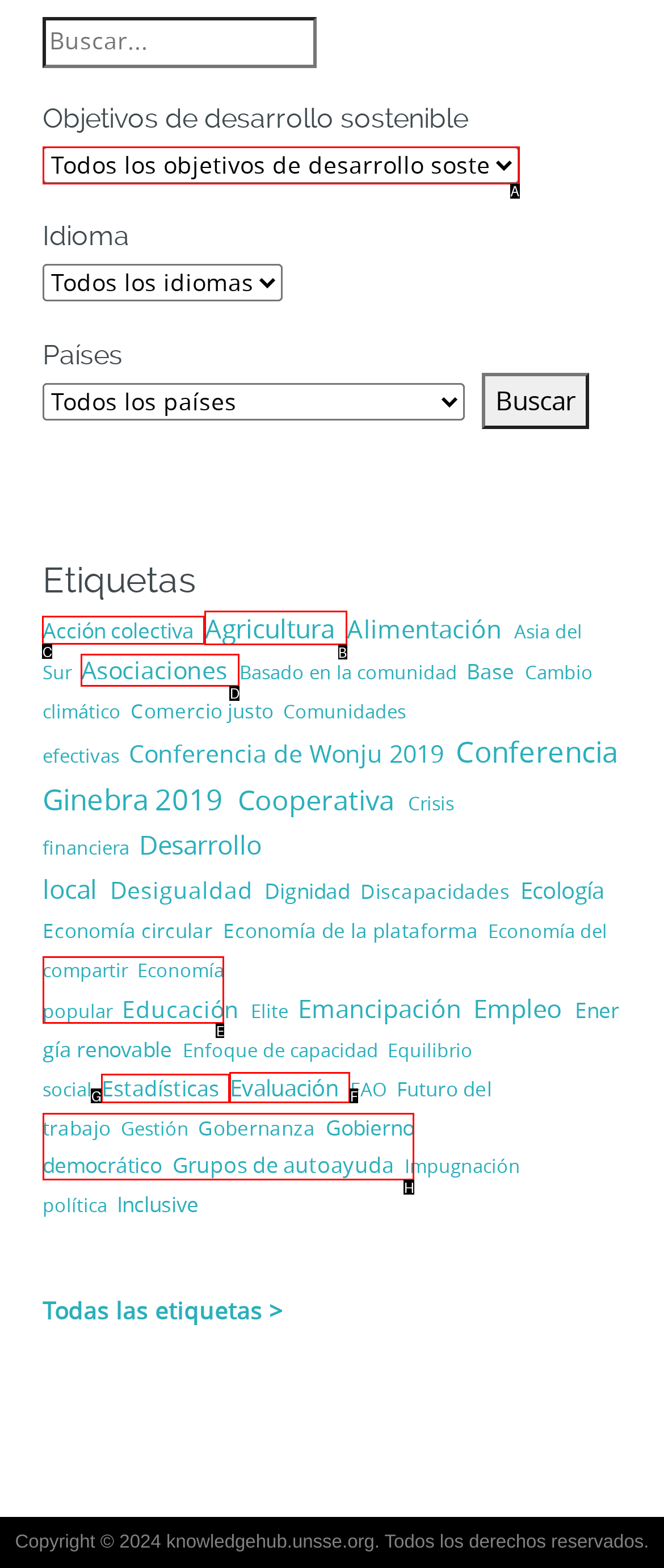Select the HTML element that needs to be clicked to perform the task: Click on 'Acción colectiva'. Reply with the letter of the chosen option.

C